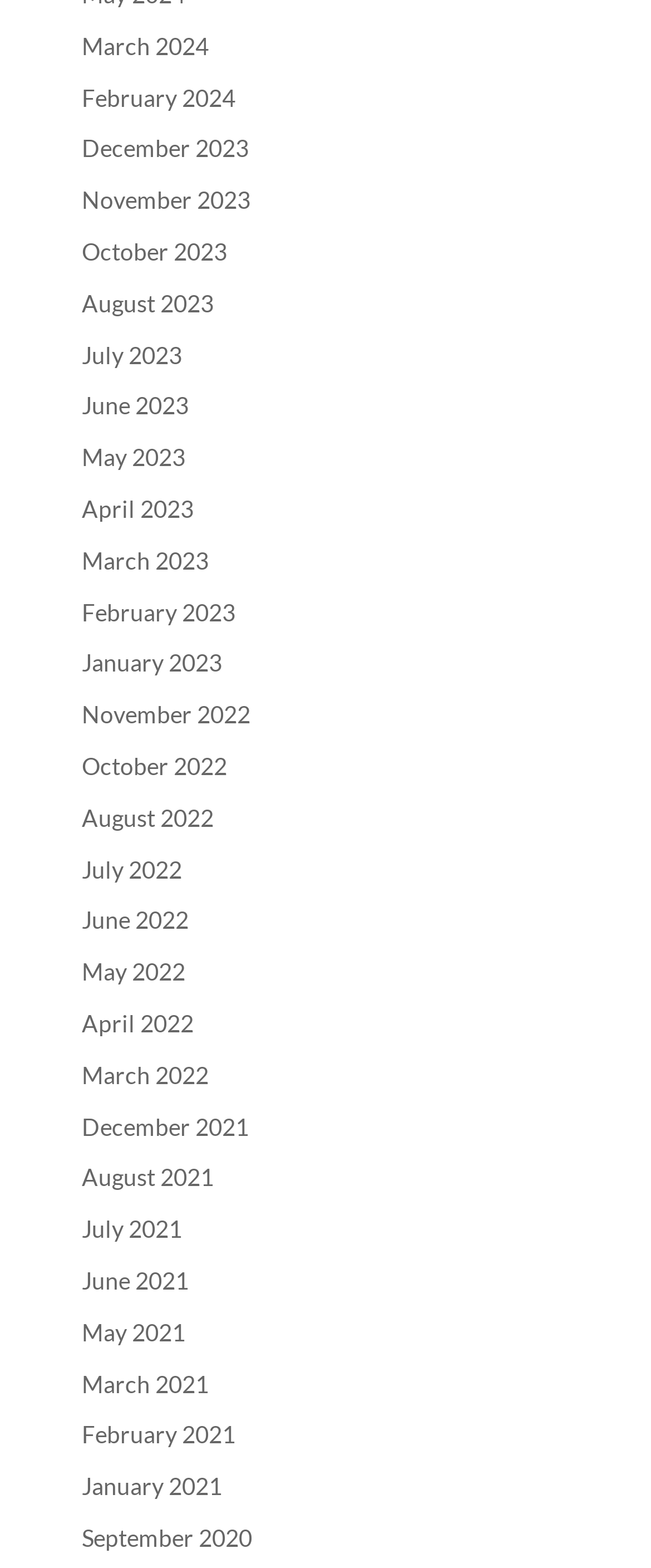How many links are there for the year 2023?
Make sure to answer the question with a detailed and comprehensive explanation.

I counted the number of links on the webpage that correspond to the year 2023 and found 12 links, one for each month of the year.